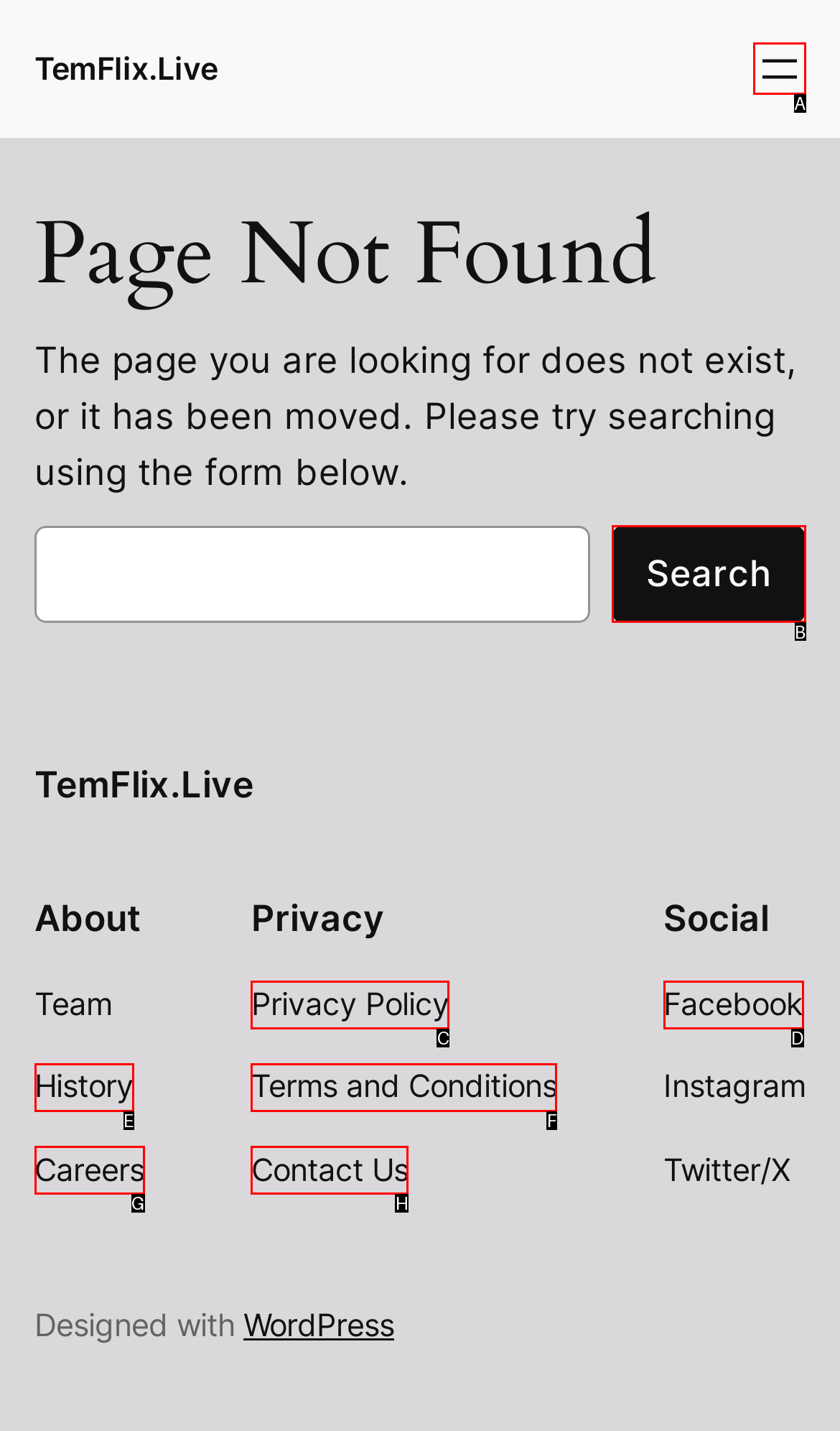Identify the letter of the correct UI element to fulfill the task: Open menu from the given options in the screenshot.

A